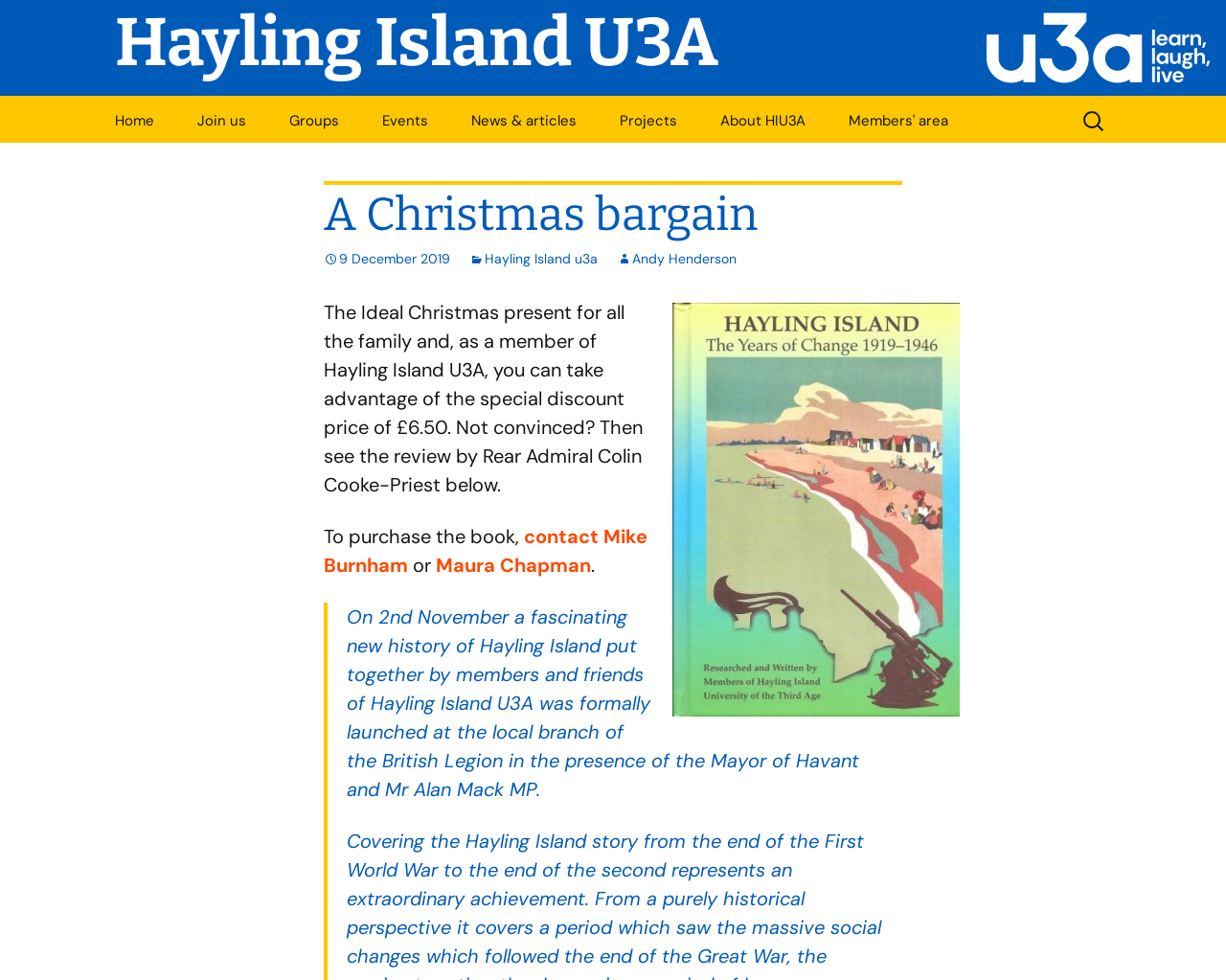Please identify the primary heading on the webpage and return its text.

A Christmas bargain